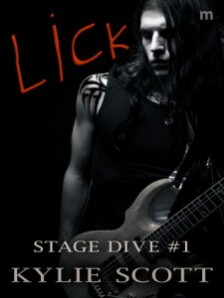Describe every aspect of the image in detail.

The image features the book cover of "Lick," the first installment in the Stage Dive series by author Kylie Scott. The artwork displays a striking male figure, likely a member of a rock band, prominently holding an electric guitar. His long, dark hair and intense gaze enhance the allure of the cover, giving an impression of both passion and a rebellious spirit. The title "Lick" is boldly emblazoned in red across the top, adding to the edgy aesthetic. The background is dark and moody, emphasizing the character's physique and the instrument. Below the title, the text "STAGE DIVE #1" and "KYlie Scott" is elegantly presented, highlighting the author's name and the series number. This cover sets the tone for a captivating romance intertwined with the music world.